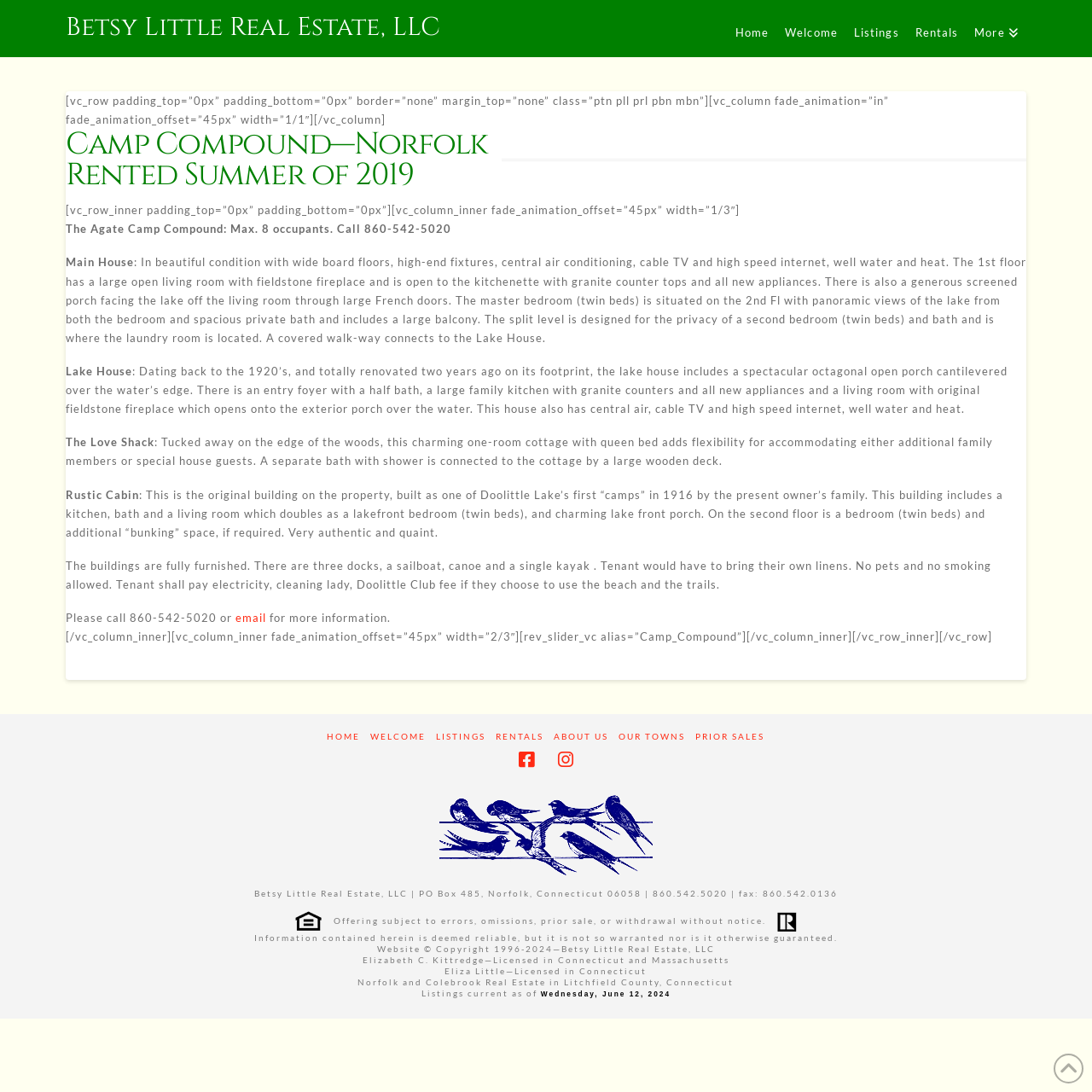What is the name of the real estate company?
Respond to the question with a single word or phrase according to the image.

Betsy Little Real Estate, LLC